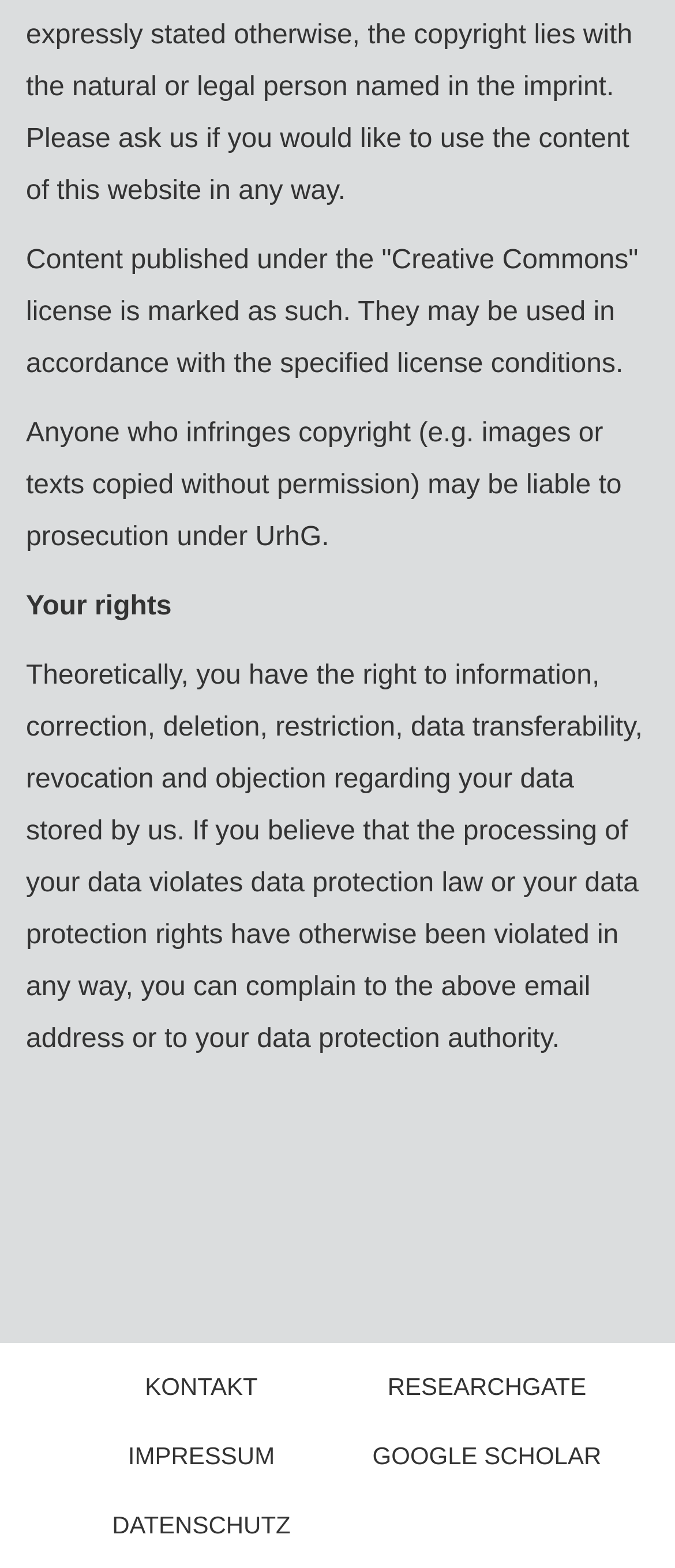What rights do users have?
Look at the screenshot and respond with one word or a short phrase.

Data protection rights